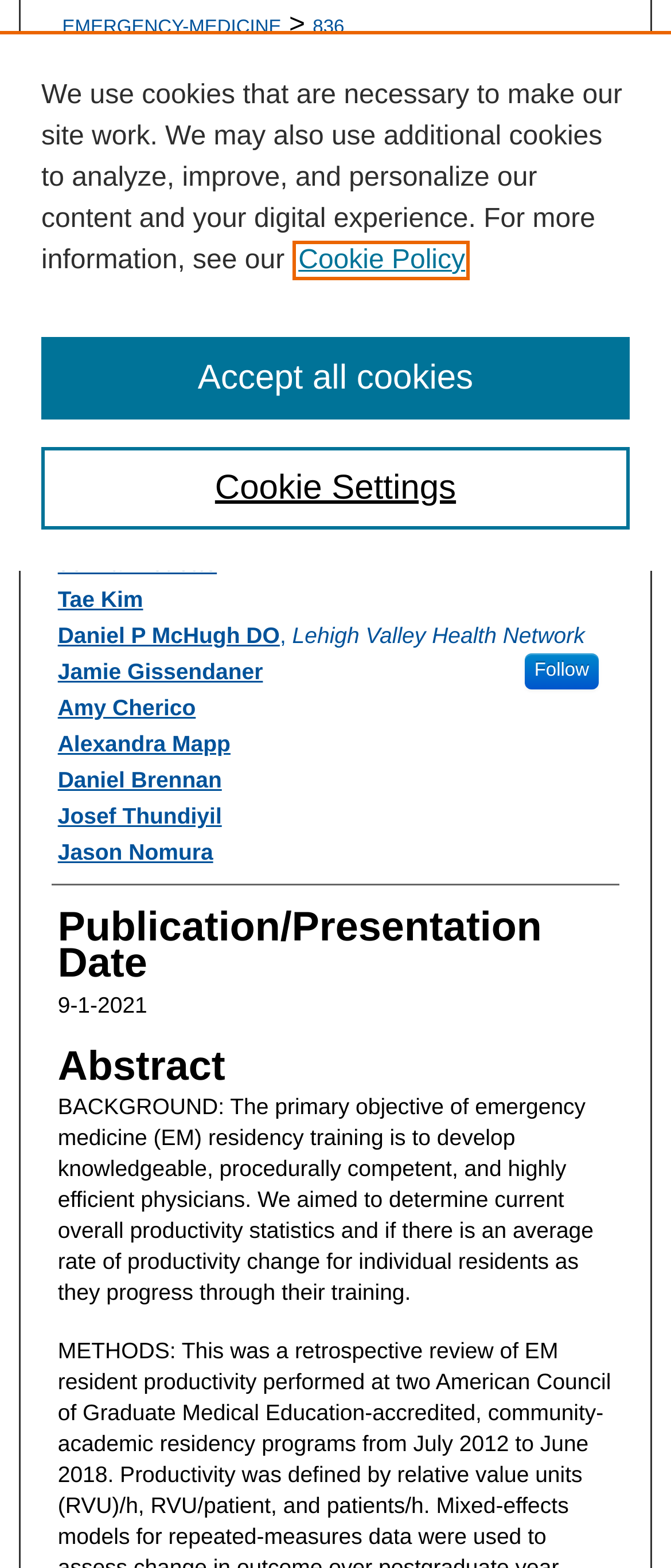Based on the provided description, "Privacy Policy", find the bounding box of the corresponding UI element in the screenshot.

None